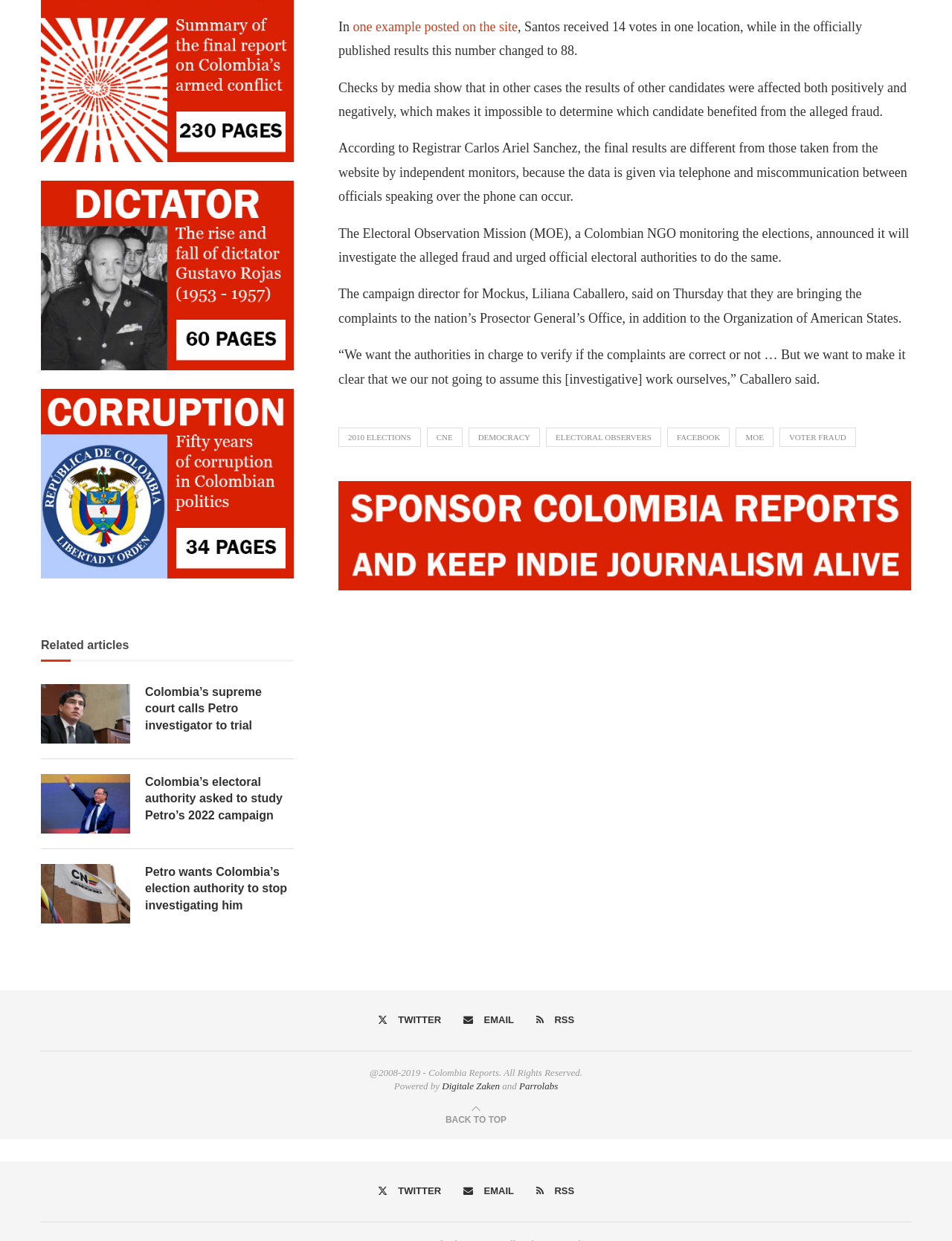Identify the bounding box of the UI element that matches this description: "Back To Top".

[0.468, 0.895, 0.532, 0.907]